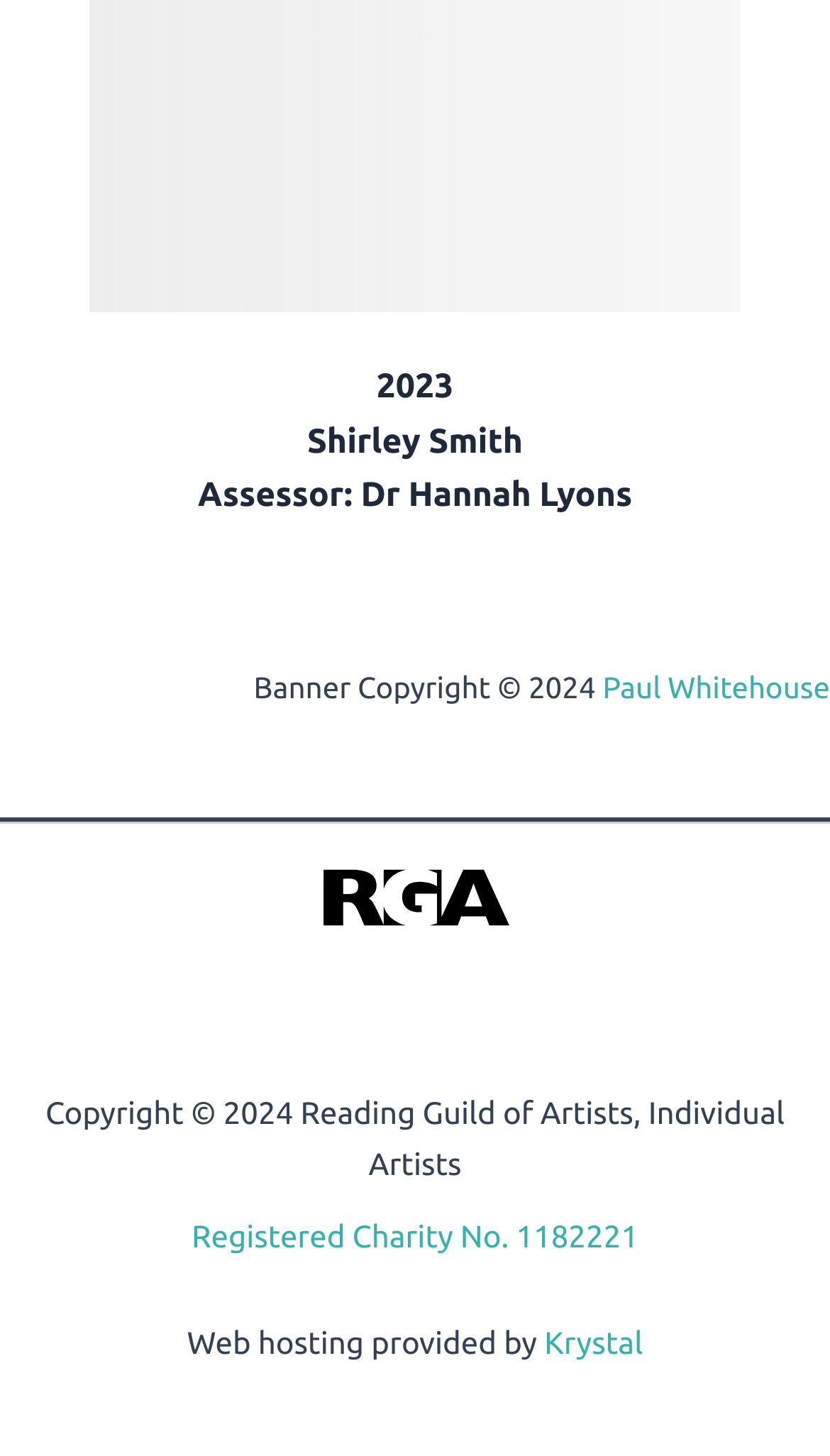Who provides the web hosting for this website? Using the information from the screenshot, answer with a single word or phrase.

Krystal